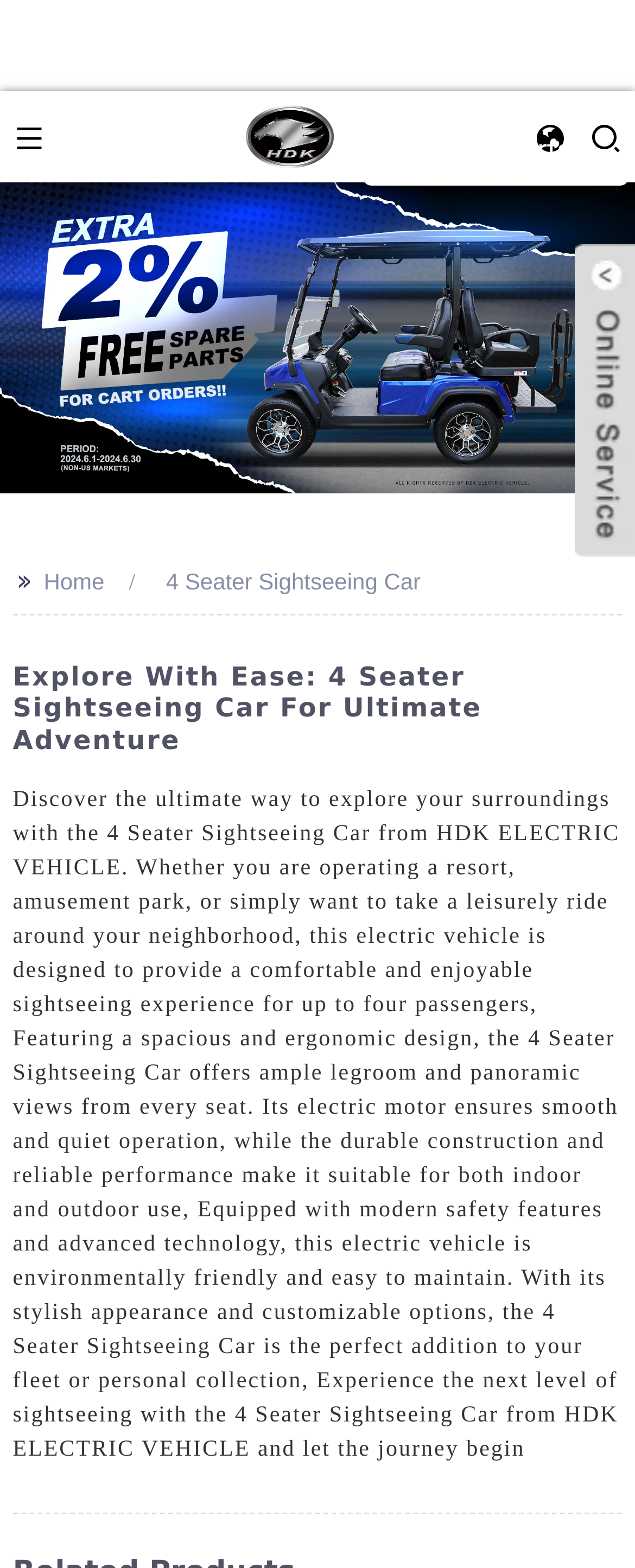Can you find and provide the main heading text of this webpage?

Explore With Ease: 4 Seater Sightseeing Car For Ultimate Adventure